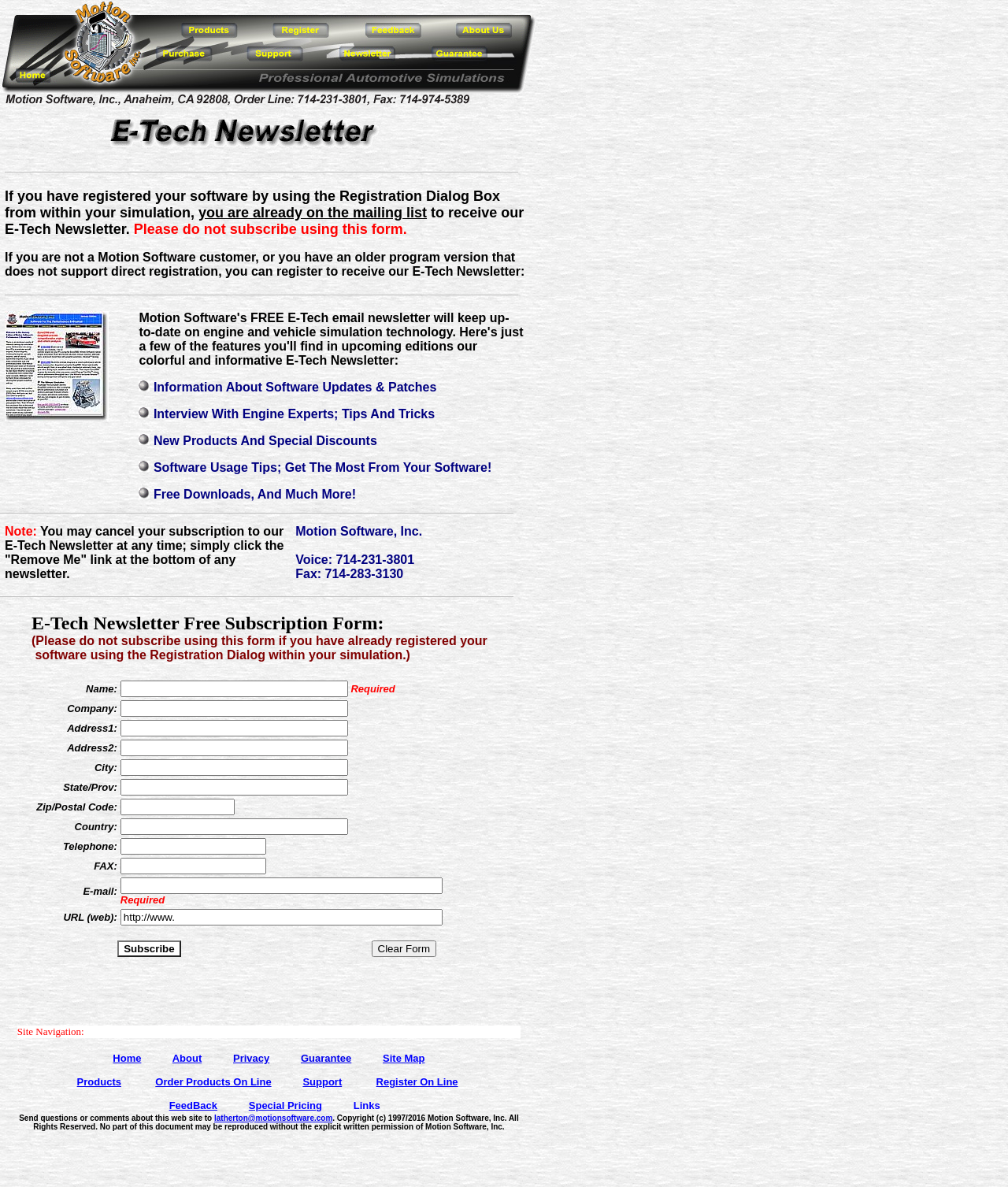Locate the bounding box coordinates of the clickable area to execute the instruction: "Enter your name". Provide the coordinates as four float numbers between 0 and 1, represented as [left, top, right, bottom].

[0.119, 0.573, 0.345, 0.587]